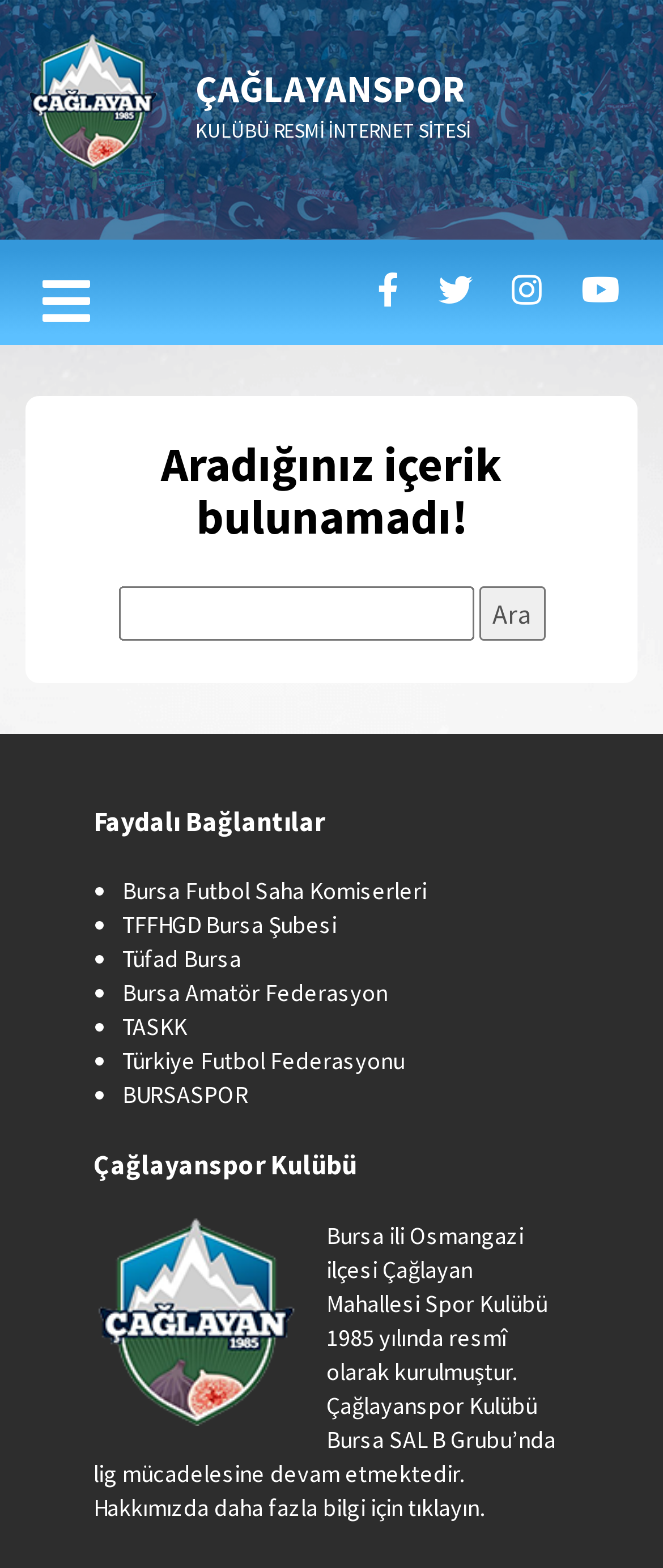Locate the bounding box coordinates of the area that needs to be clicked to fulfill the following instruction: "Check the events page". The coordinates should be in the format of four float numbers between 0 and 1, namely [left, top, right, bottom].

None